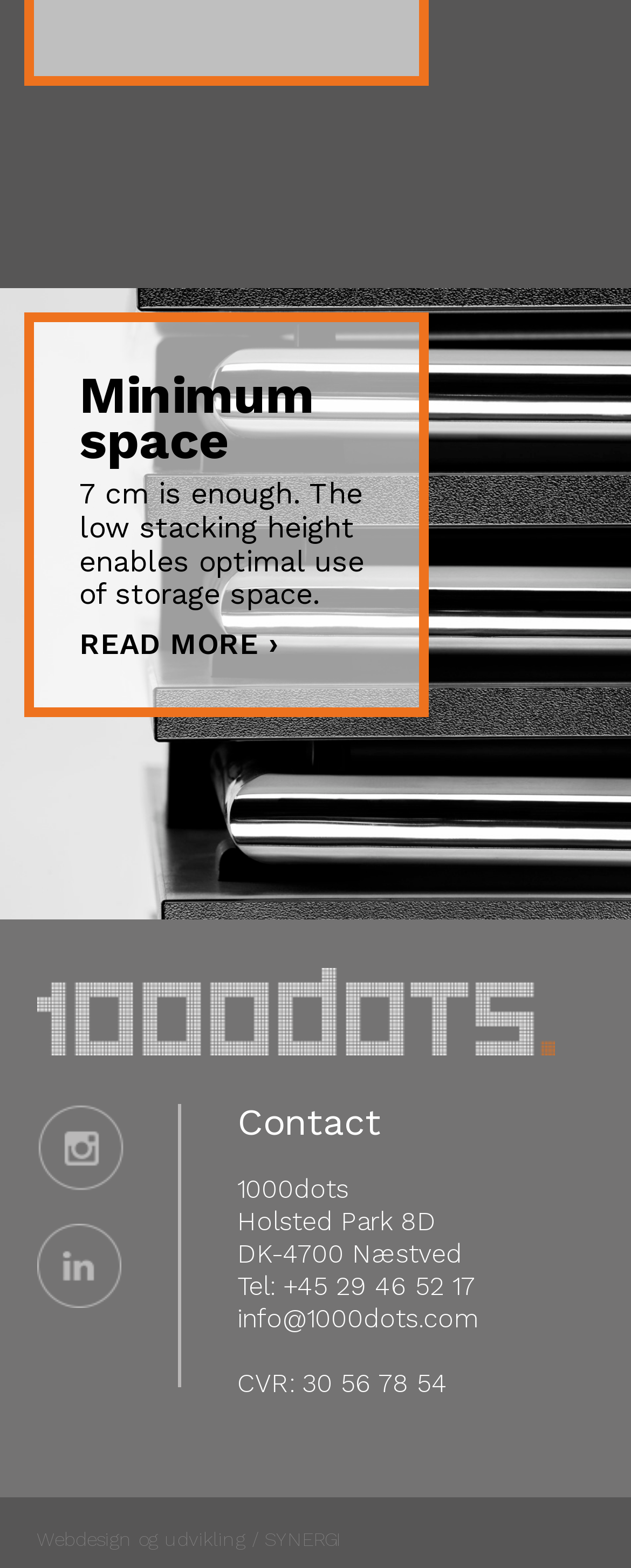What is the company name?
Refer to the image and respond with a one-word or short-phrase answer.

1000dots